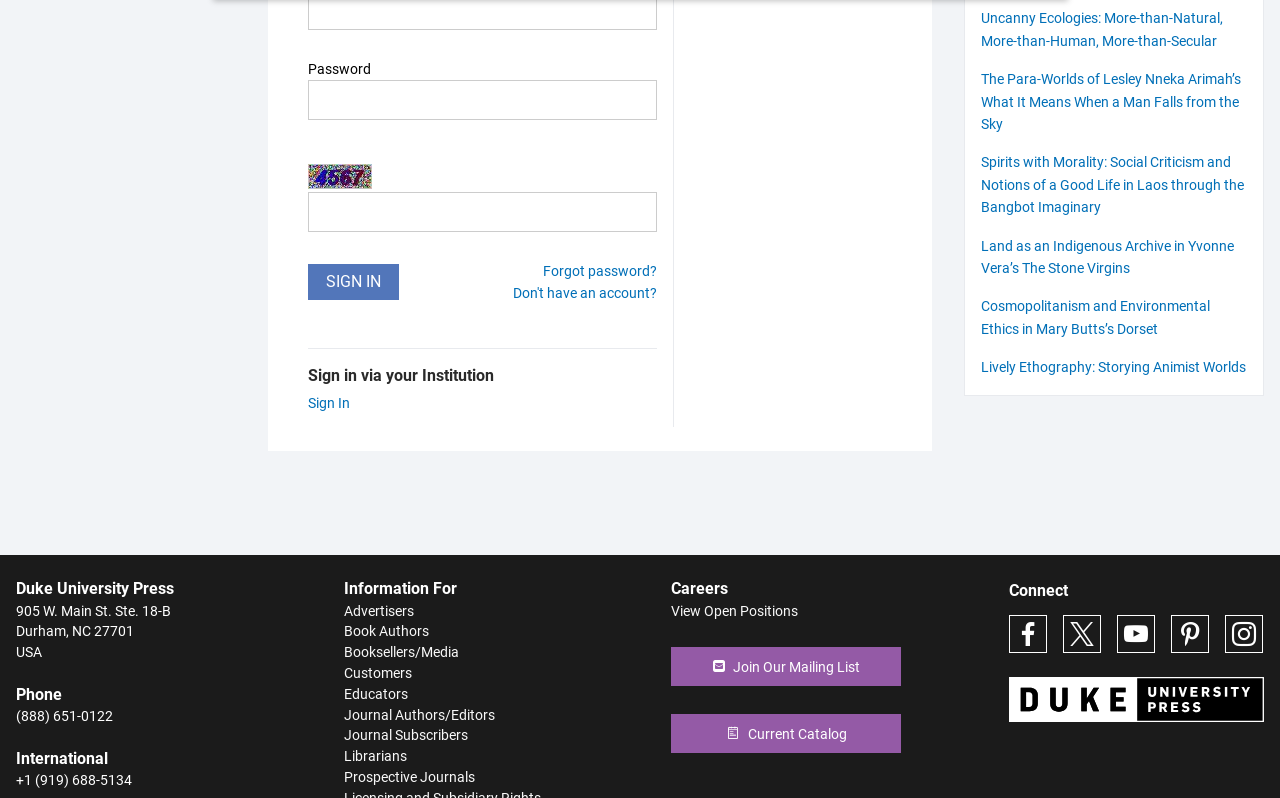What is the link text below the 'Sign in via your Institution' heading?
Refer to the image and provide a one-word or short phrase answer.

Sign In